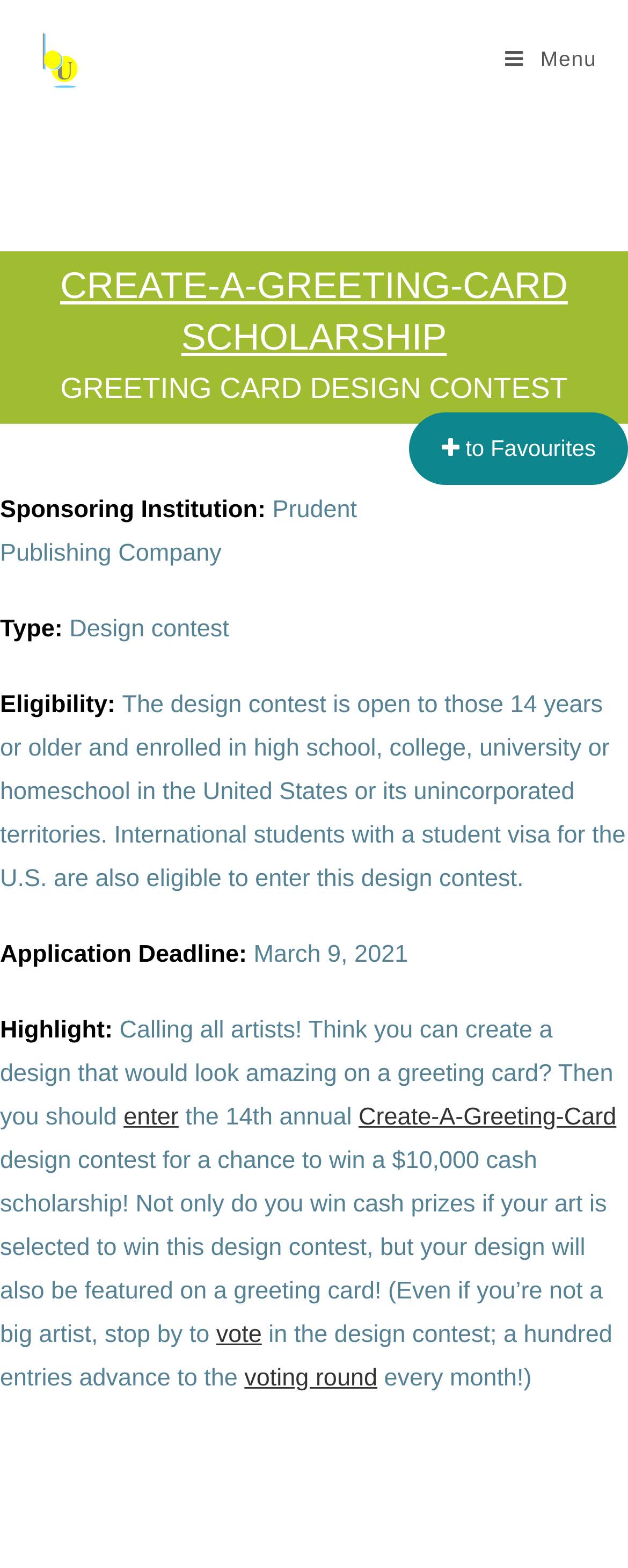Determine the bounding box coordinates of the region I should click to achieve the following instruction: "Learn more about Create-A-Greeting-Card". Ensure the bounding box coordinates are four float numbers between 0 and 1, i.e., [left, top, right, bottom].

[0.571, 0.704, 0.981, 0.721]